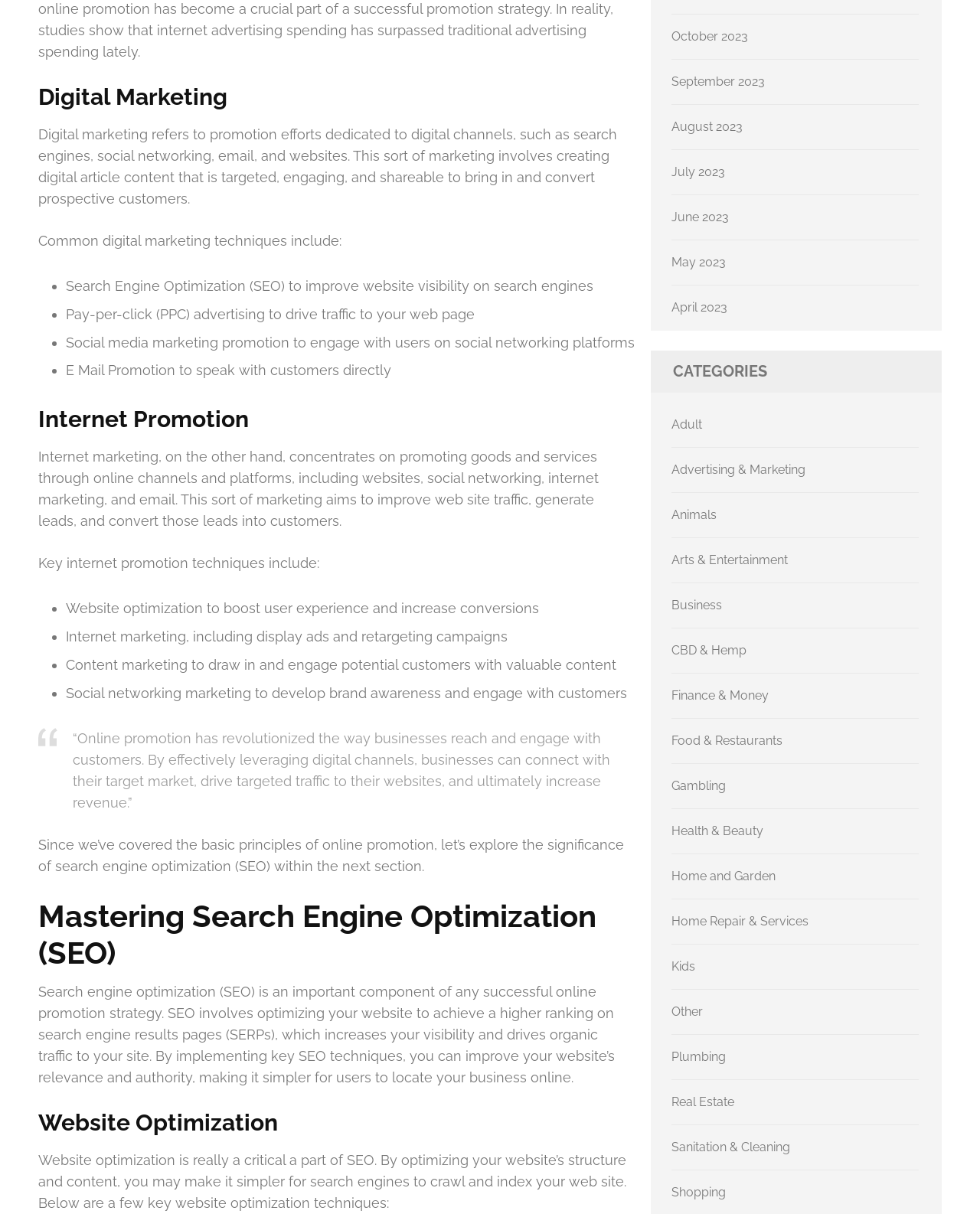Please identify the bounding box coordinates of the area I need to click to accomplish the following instruction: "Read the quote about online promotion".

[0.074, 0.602, 0.623, 0.668]